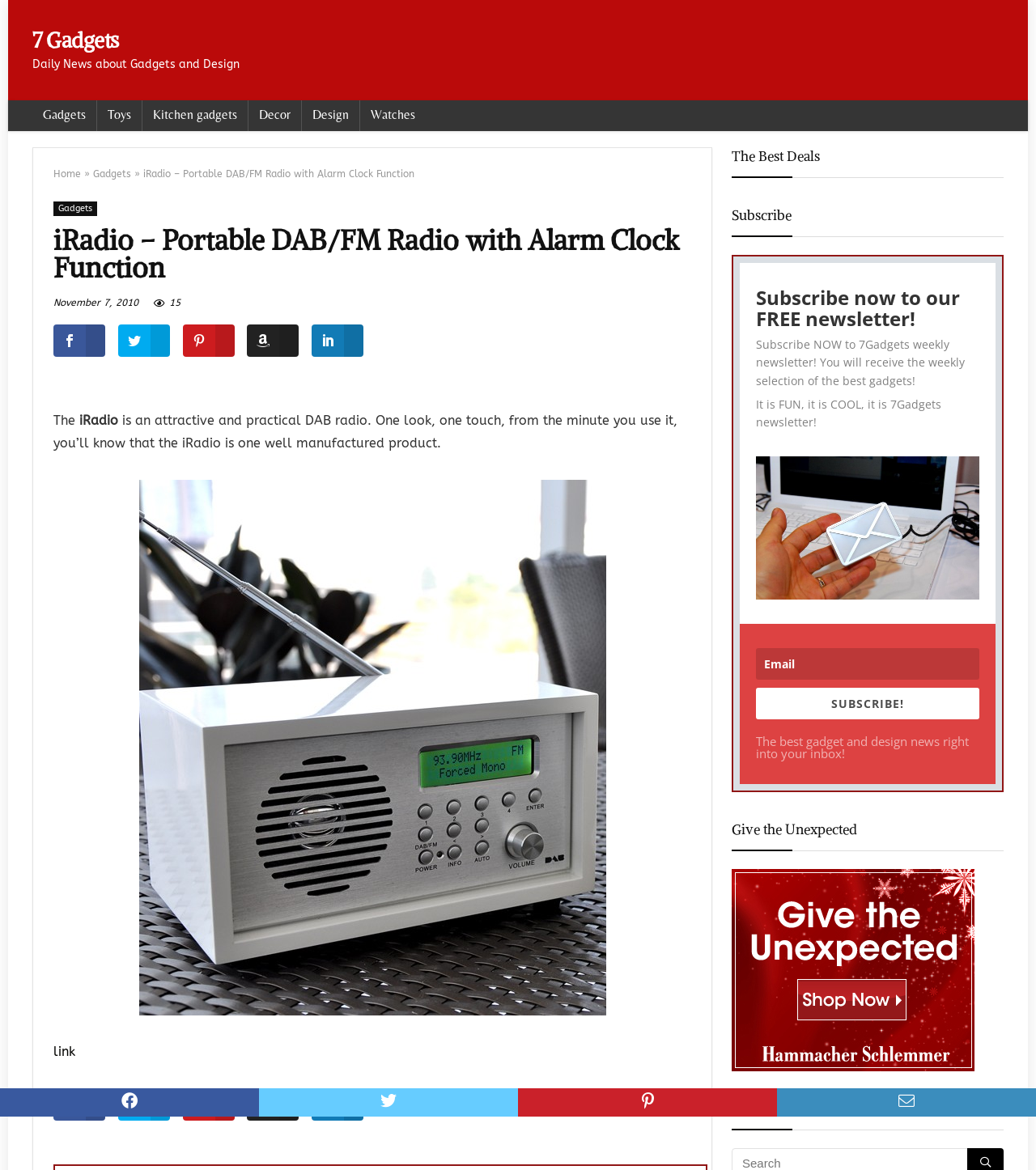Please determine the bounding box coordinates of the element to click in order to execute the following instruction: "Click on the 'iRadio – Portable DAB/FM Radio with Alarm Clock Function' link". The coordinates should be four float numbers between 0 and 1, specified as [left, top, right, bottom].

[0.09, 0.144, 0.127, 0.154]